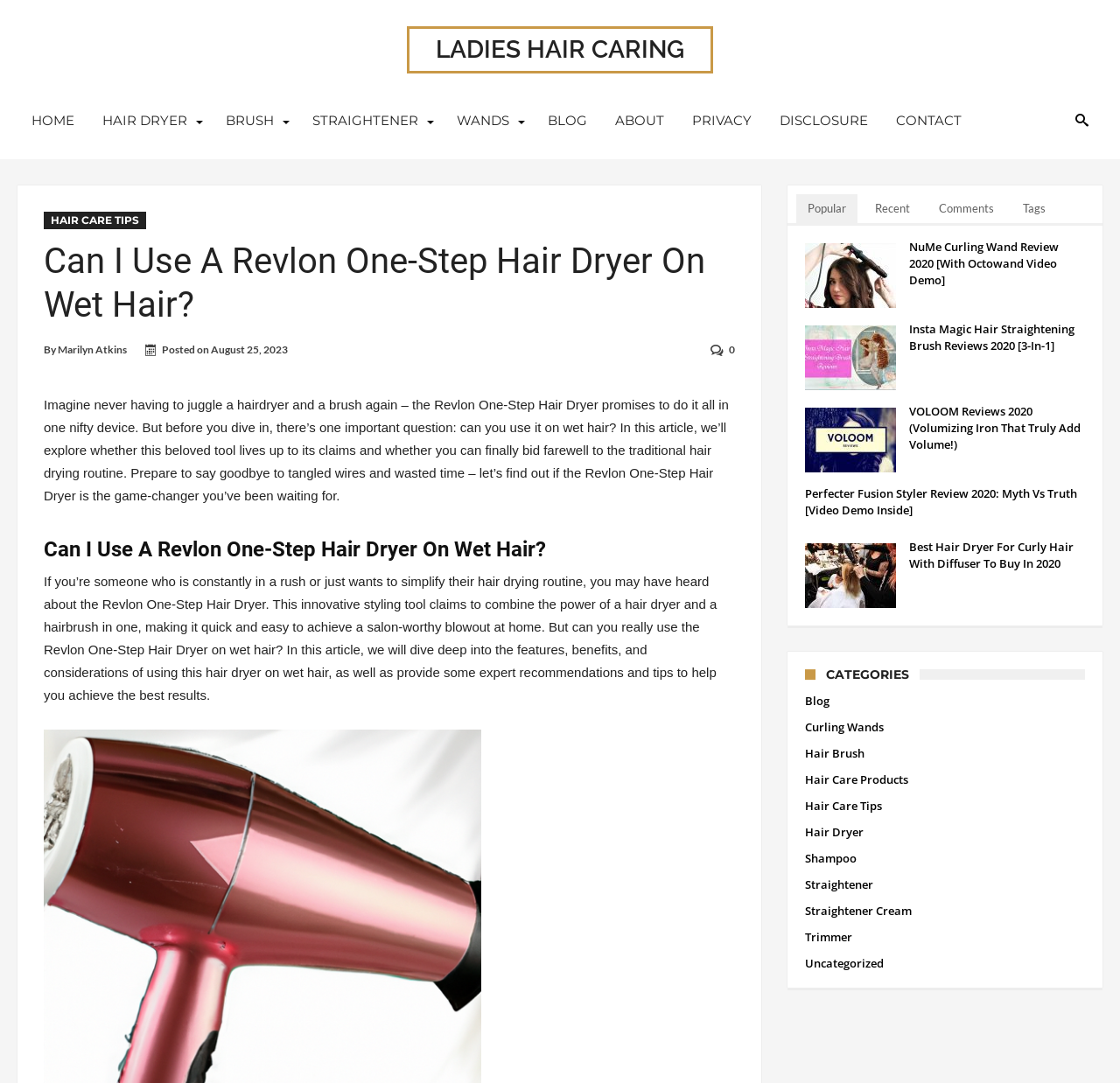Answer the following query concisely with a single word or phrase:
What is the name of the section that lists categories?

CATEGORIES